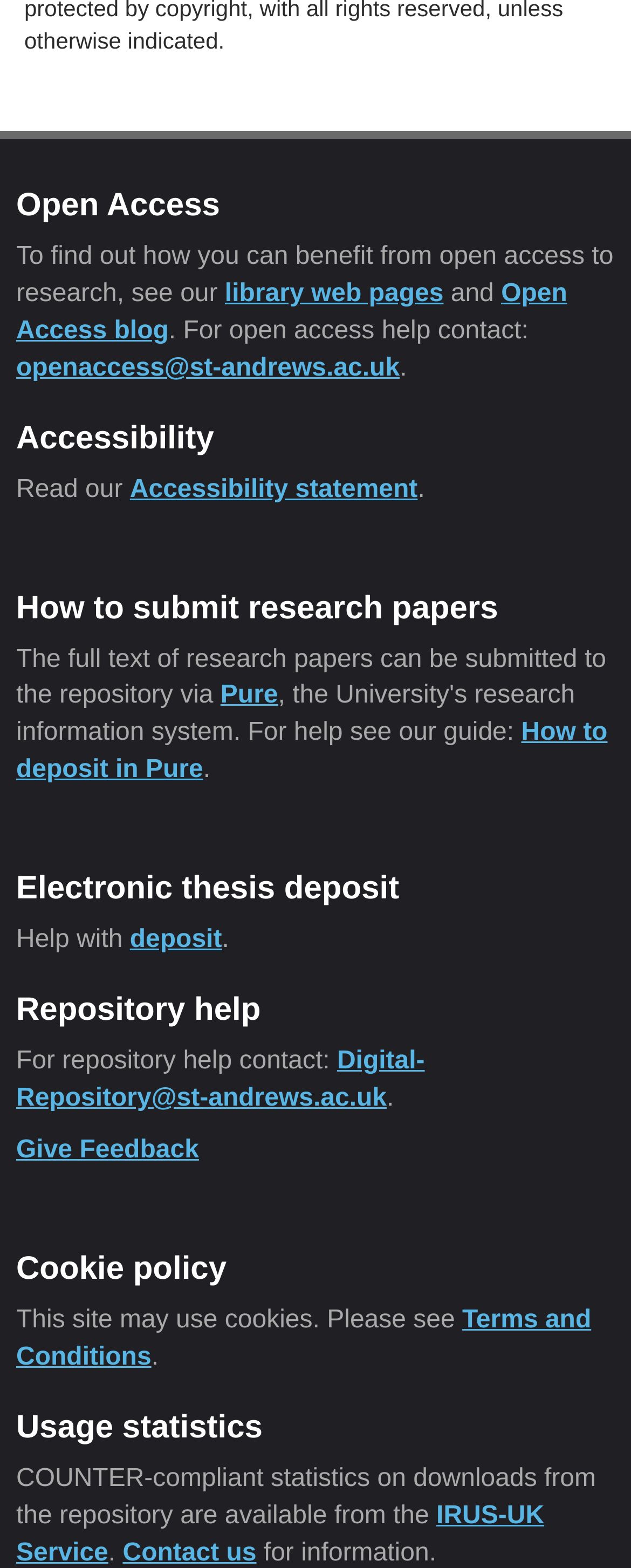Who to contact for open access help?
Refer to the screenshot and respond with a concise word or phrase.

openaccess@st-andrews.ac.uk